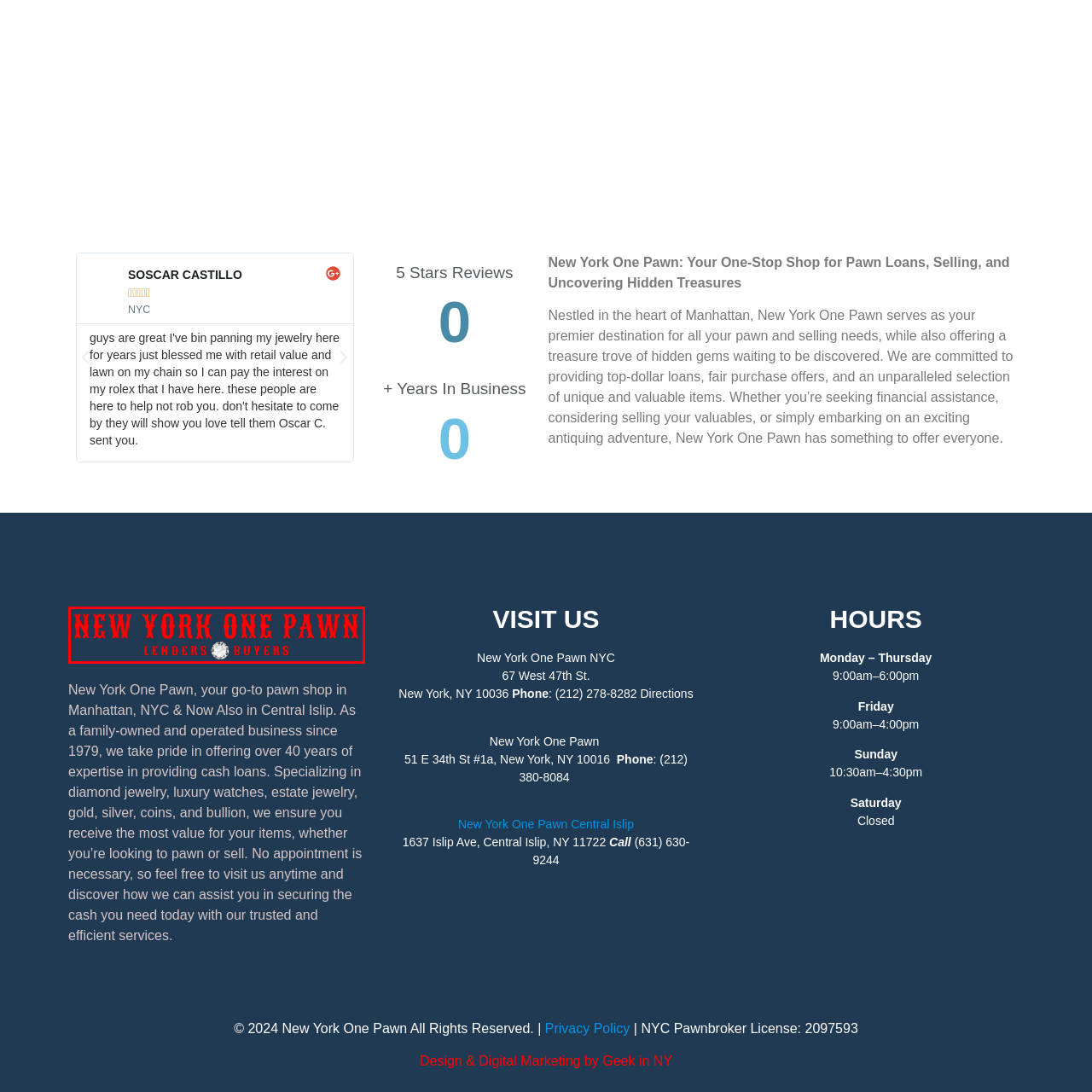Explain in detail what is happening in the image enclosed by the red border.

The image features the logo of "New York One Pawn," presented prominently with bold red lettering against a deep blue background. The name is styled in a striking font that captures attention, emphasizing the business's dual roles as both lenders and buyers. The logo reflects the establishment's identity and dedication to providing exemplary pawn services in Manhattan, New York. It serves as a visual representation of their commitment to quality service, trustworthiness, and expertise in the pawn industry, making it a recognizable symbol for customers seeking pawning or selling options.